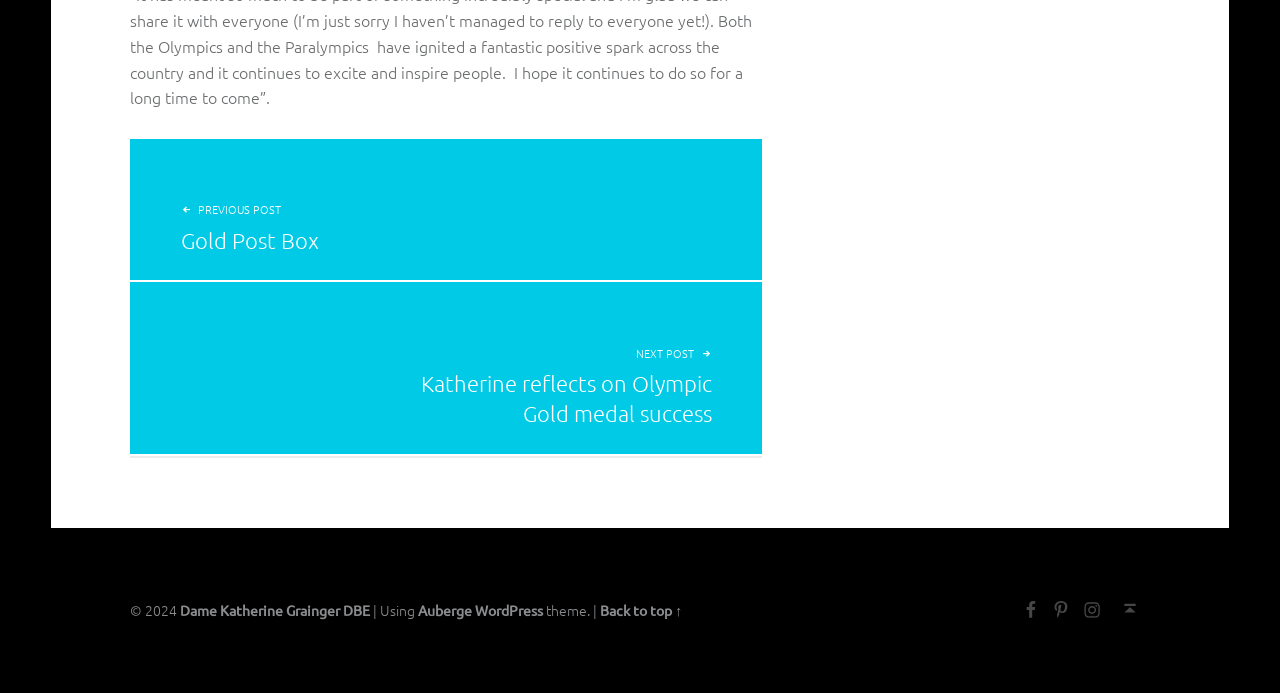Please find the bounding box coordinates of the clickable region needed to complete the following instruction: "go back to top". The bounding box coordinates must consist of four float numbers between 0 and 1, i.e., [left, top, right, bottom].

[0.469, 0.867, 0.533, 0.893]